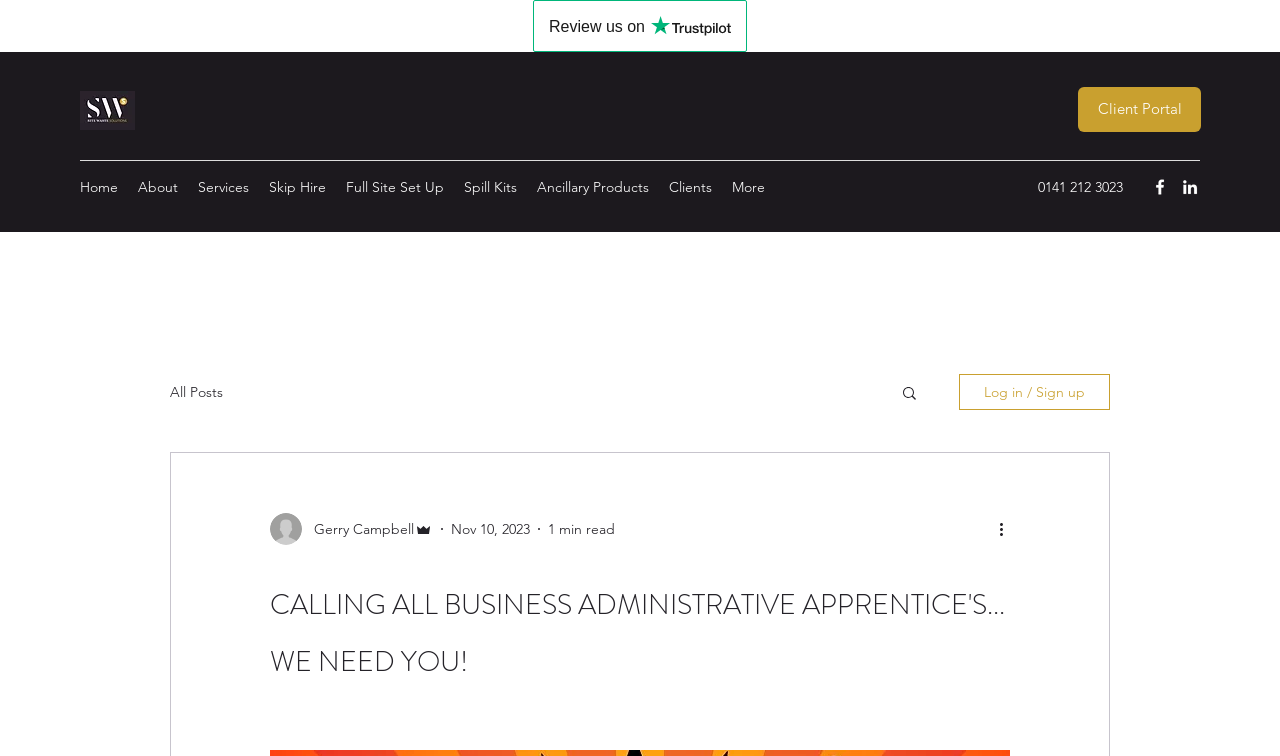Analyze the image and deliver a detailed answer to the question: What is the phone number on the webpage?

I found the phone number by looking at the static text element with the bounding box coordinates [0.811, 0.235, 0.877, 0.259], which contains the phone number '0141 212 3023'.